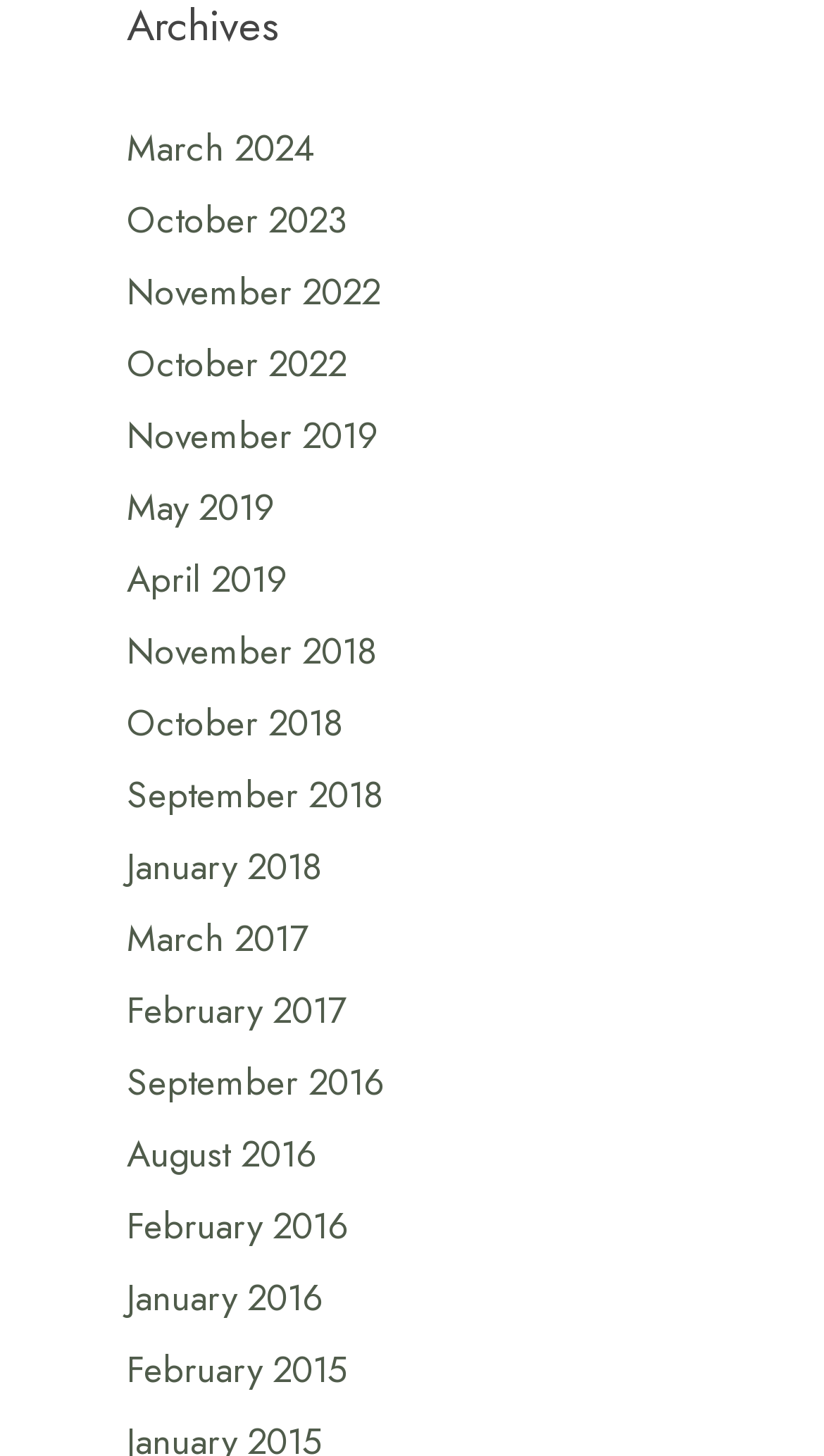How many links are available on this webpage?
Using the visual information, respond with a single word or phrase.

20